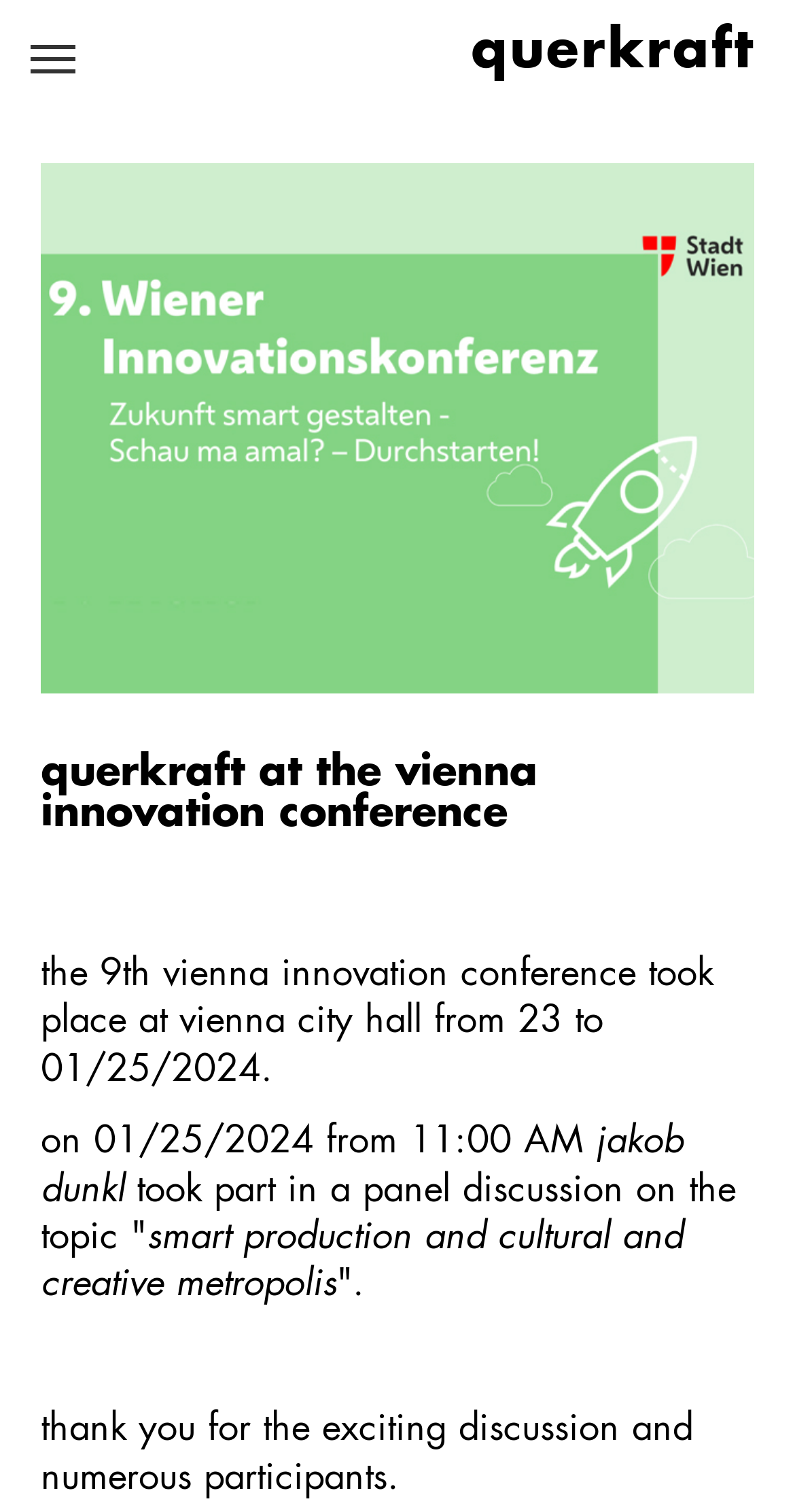What was the topic of the panel discussion?
Refer to the image and give a detailed response to the question.

I found the answer by reading the text 'took part in a panel discussion on the topic smart production and cultural and creative metropolis' which mentions the topic of the panel discussion.